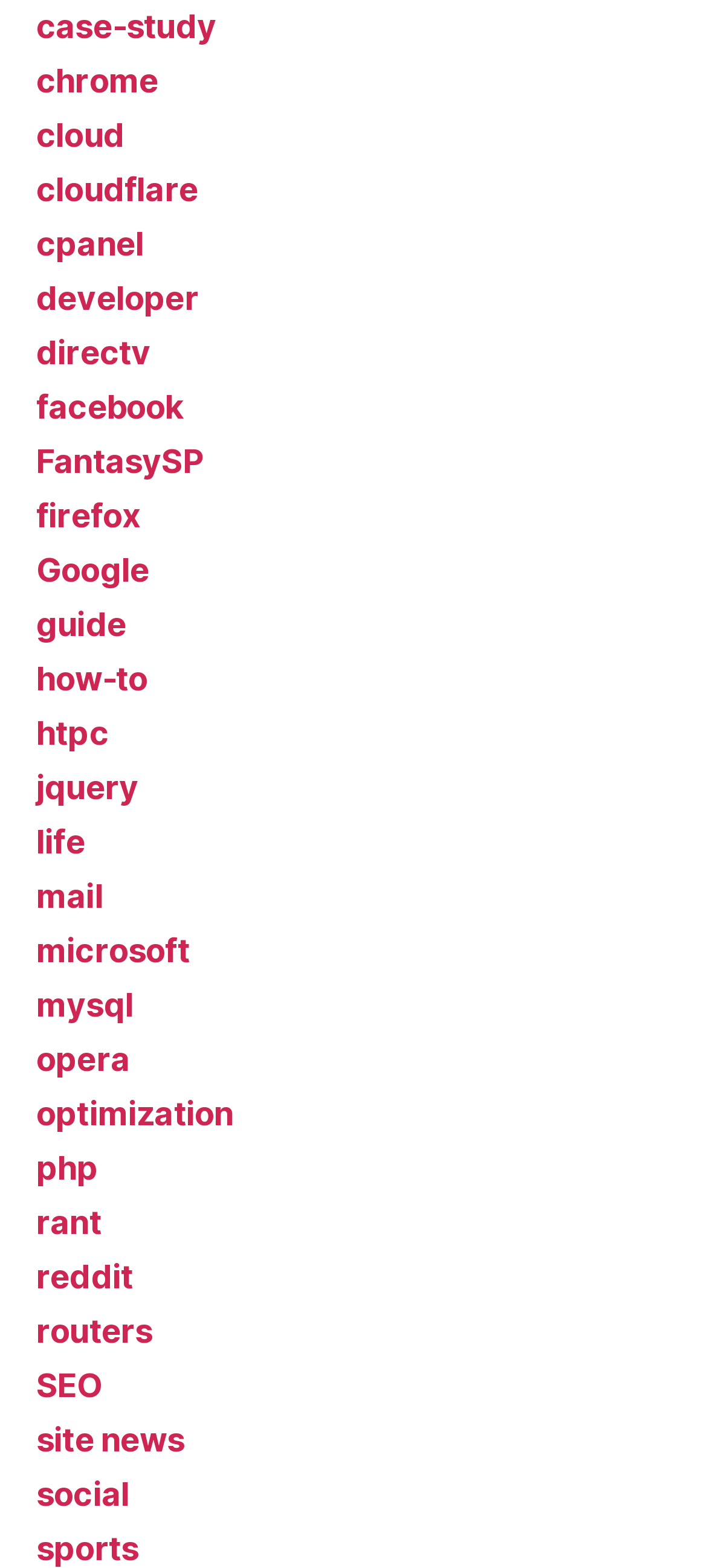How many links are there on the webpage?
Provide a one-word or short-phrase answer based on the image.

30